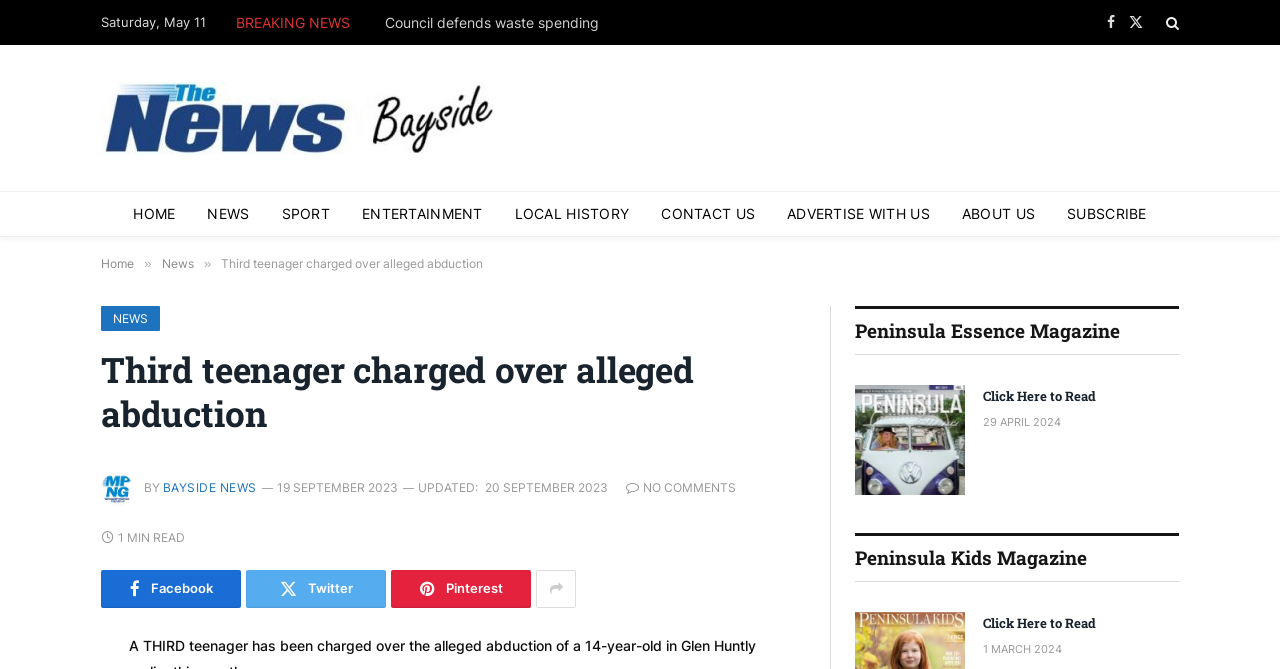Identify and generate the primary title of the webpage.

Third teenager charged over alleged abduction